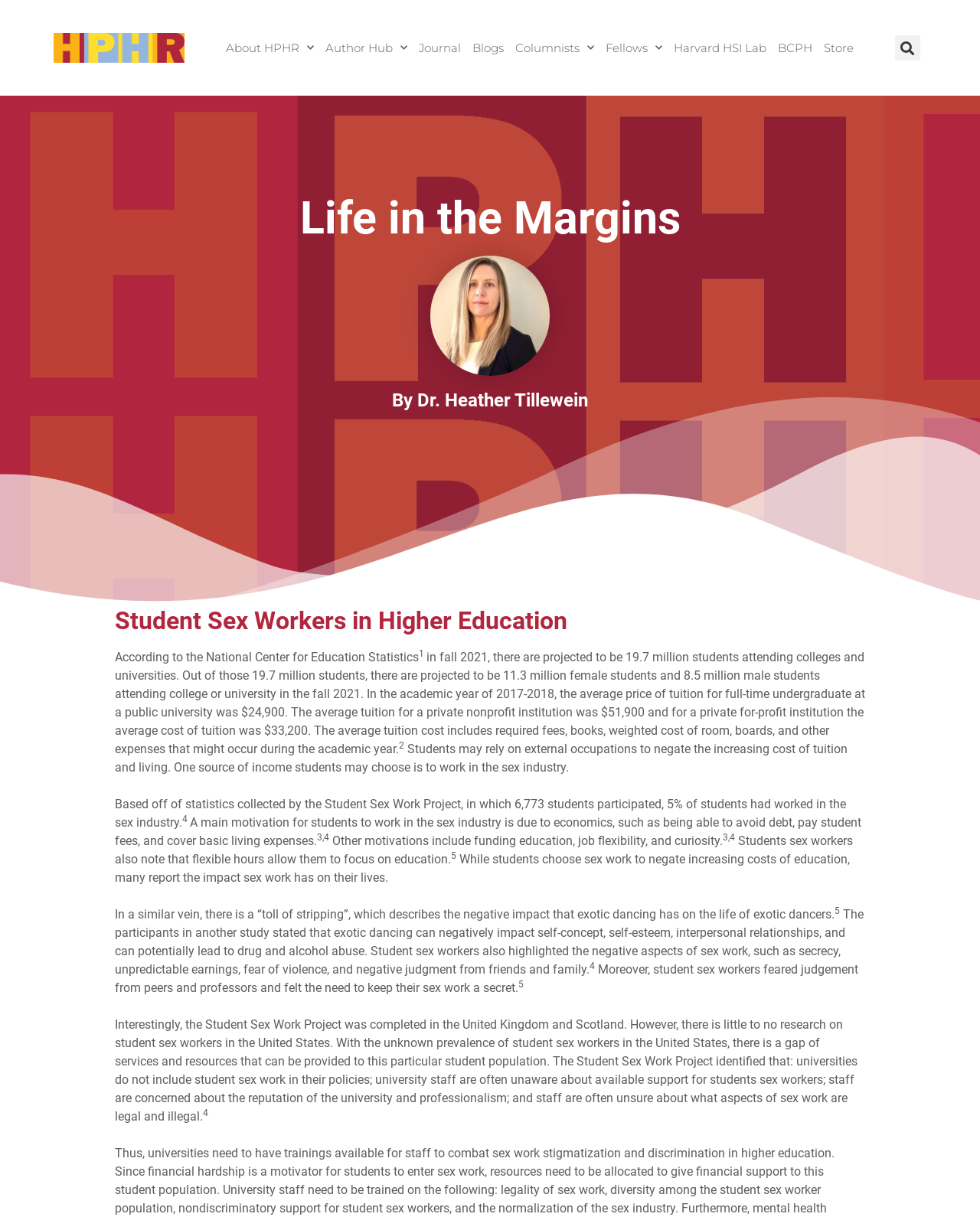Find the UI element described as: "Author Hub" and predict its bounding box coordinates. Ensure the coordinates are four float numbers between 0 and 1, [left, top, right, bottom].

[0.327, 0.025, 0.42, 0.054]